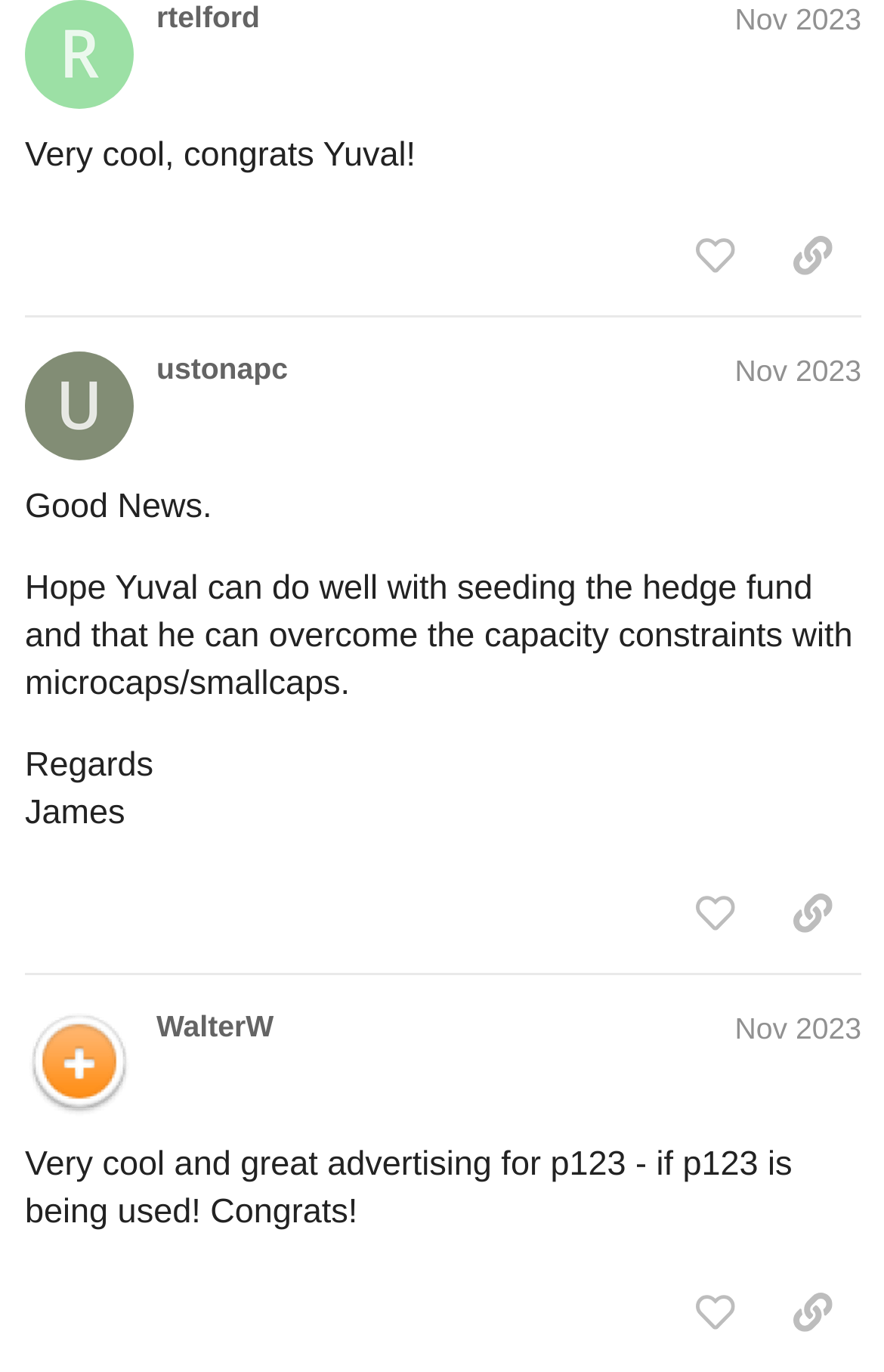Locate the UI element described by Menu and provide its bounding box coordinates. Use the format (top-left x, top-left y, bottom-right x, bottom-right y) with all values as floating point numbers between 0 and 1.

None